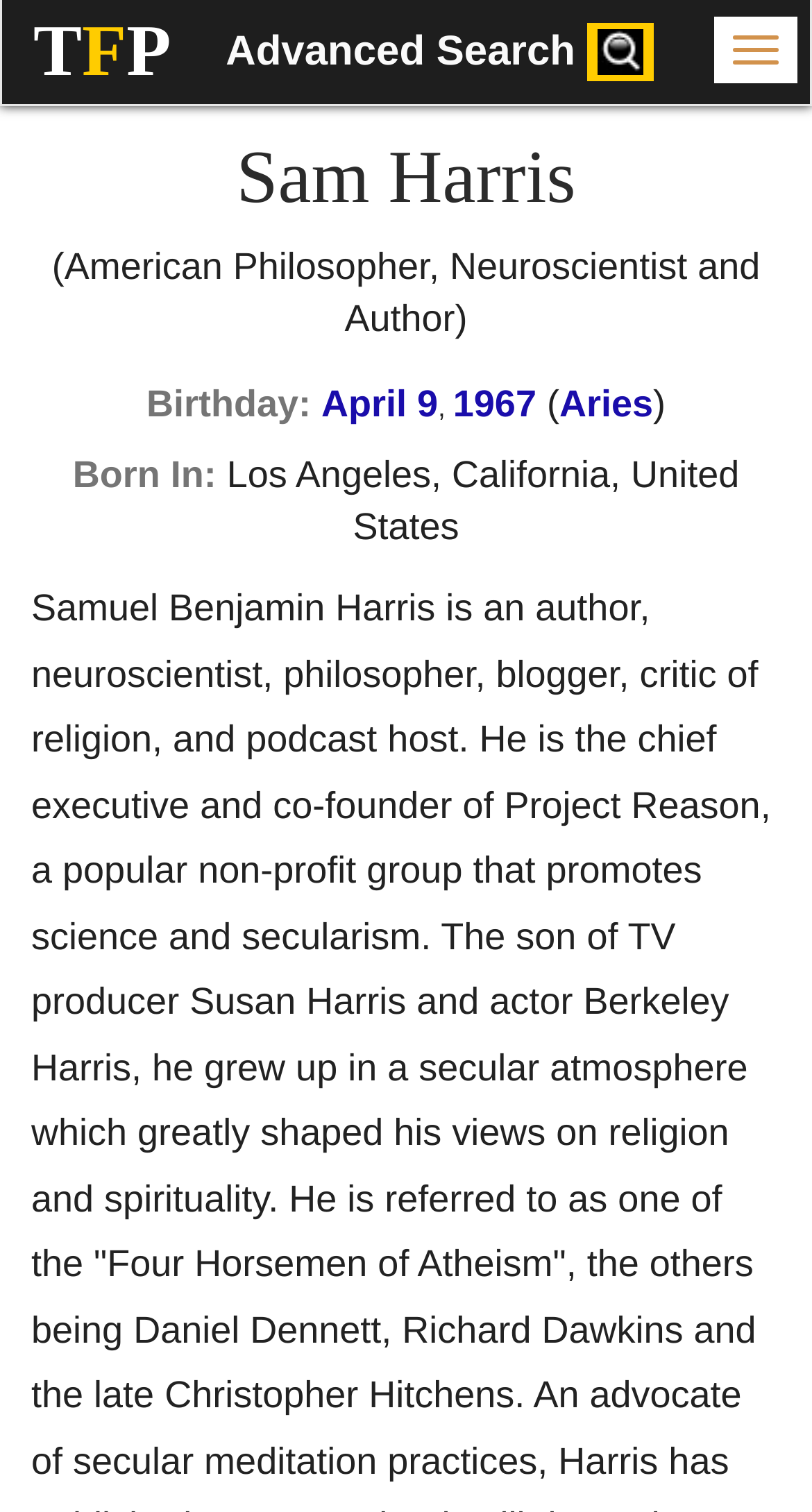Using the element description: "Aries", determine the bounding box coordinates for the specified UI element. The coordinates should be four float numbers between 0 and 1, [left, top, right, bottom].

[0.689, 0.253, 0.804, 0.281]